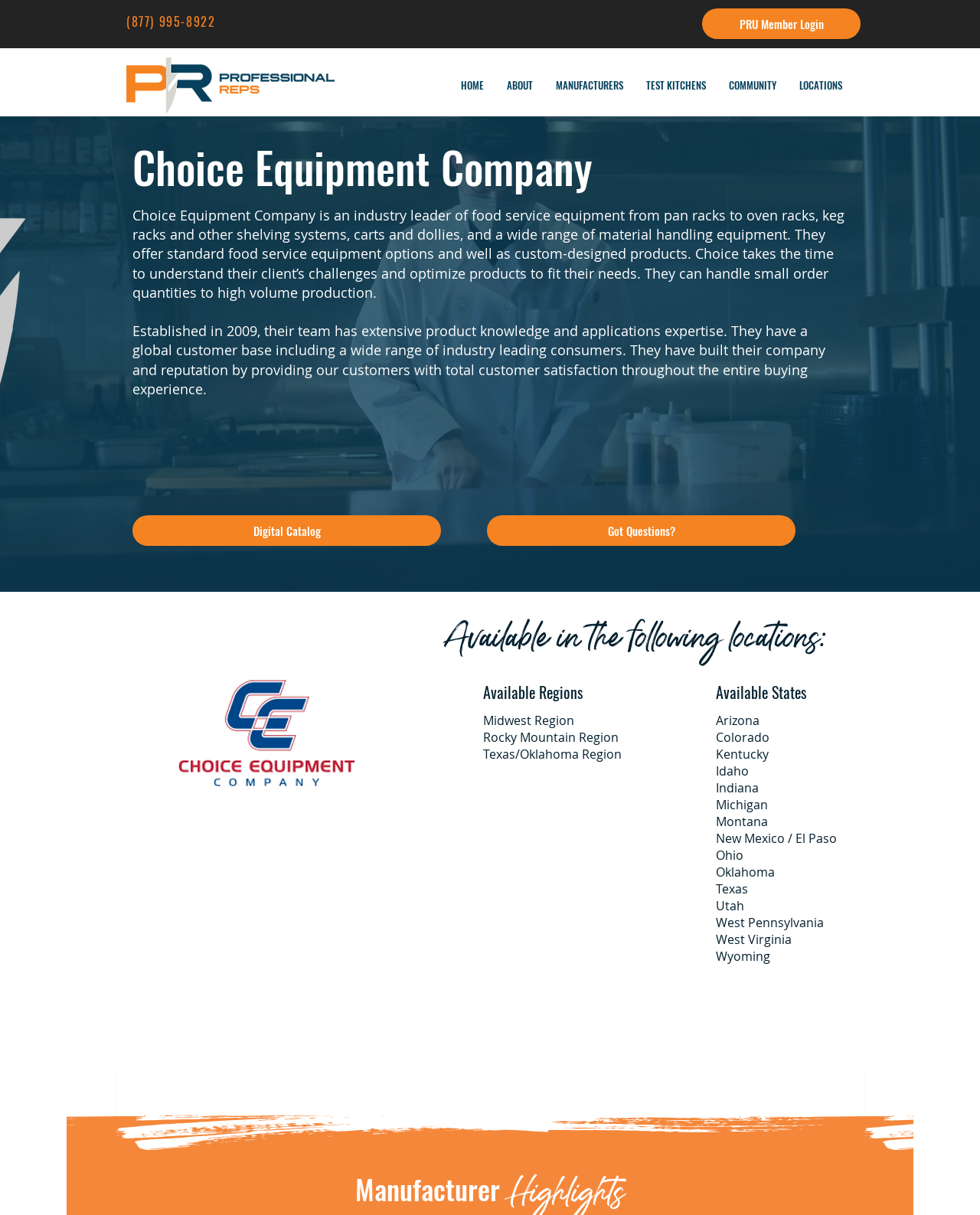Please identify the bounding box coordinates of the element's region that needs to be clicked to fulfill the following instruction: "Call the phone number". The bounding box coordinates should consist of four float numbers between 0 and 1, i.e., [left, top, right, bottom].

[0.129, 0.01, 0.228, 0.025]